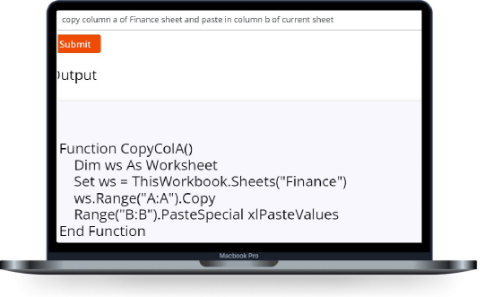Give a complete and detailed account of the image.

The image features a laptop screen displaying a code snippet related to Excel VBA (Visual Basic for Applications). The code outlines a function named `CopyColA()` which appears to facilitate the copying of data from column A of a "Finance" sheet to column B of the current sheet. The user interface includes a "Submit" button, suggesting that the code can be executed through this interface. The output section is labeled, indicating a space for responses or results generated by the function. This context highlights the usefulness of programming in automating tasks within Excel, particularly for financial data management.